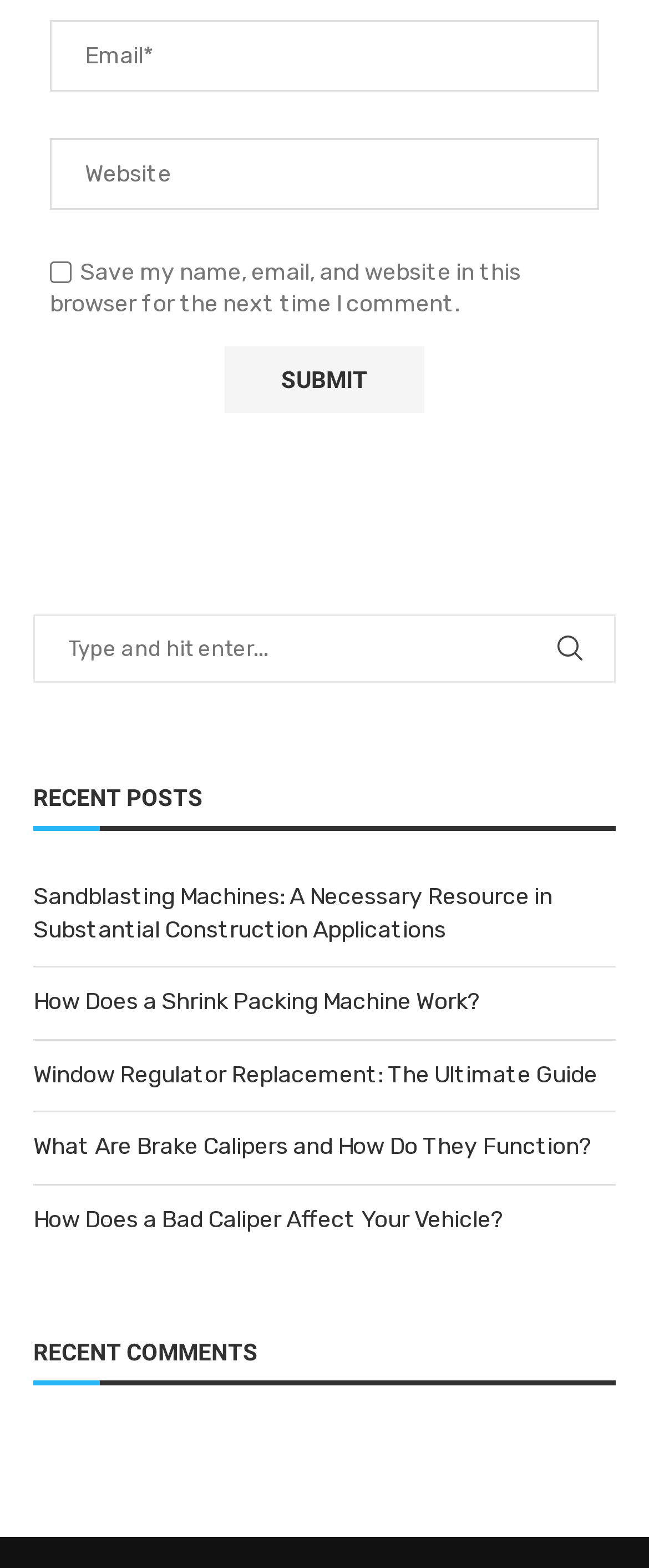How many complementary sections are on the webpage?
Answer the question with a single word or phrase, referring to the image.

3